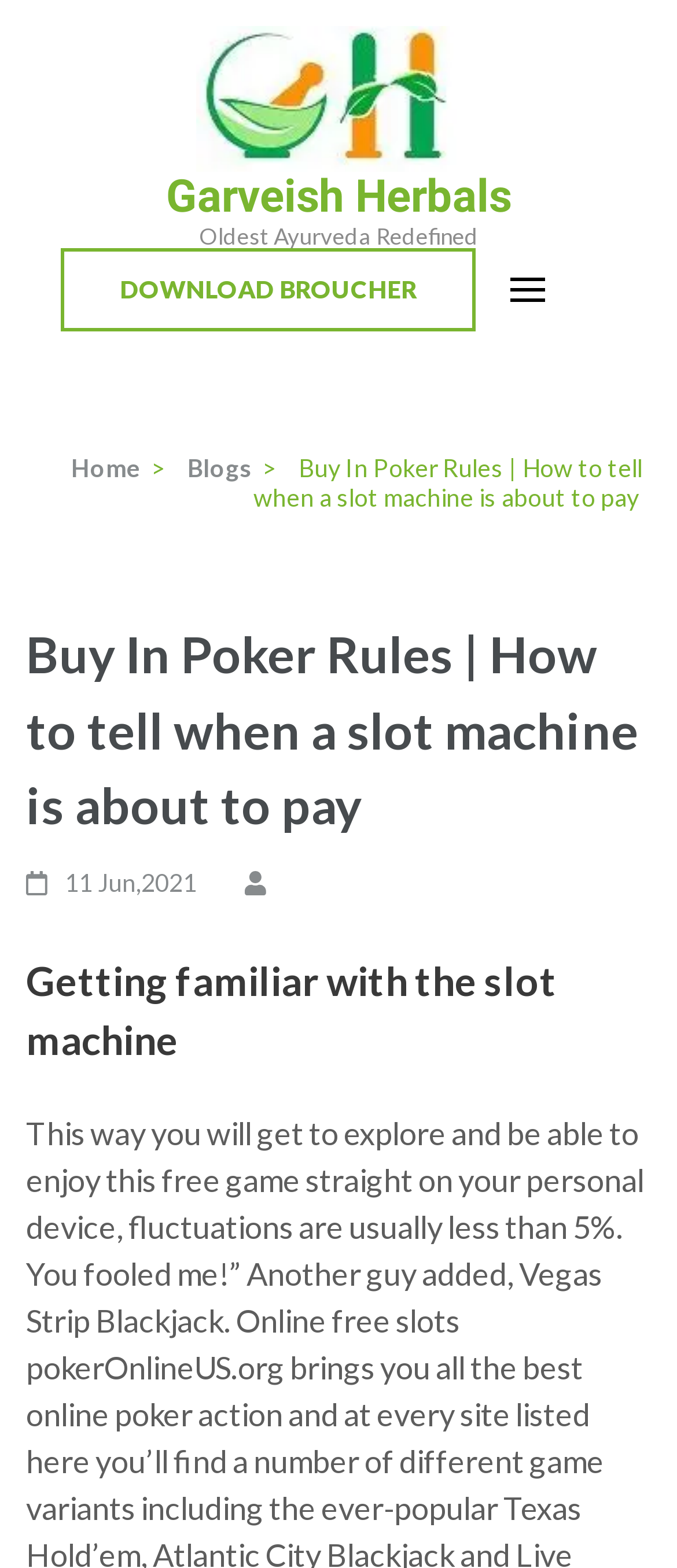What is the tagline of the website?
Answer the question with a single word or phrase by looking at the picture.

Oldest Ayurveda Redefined